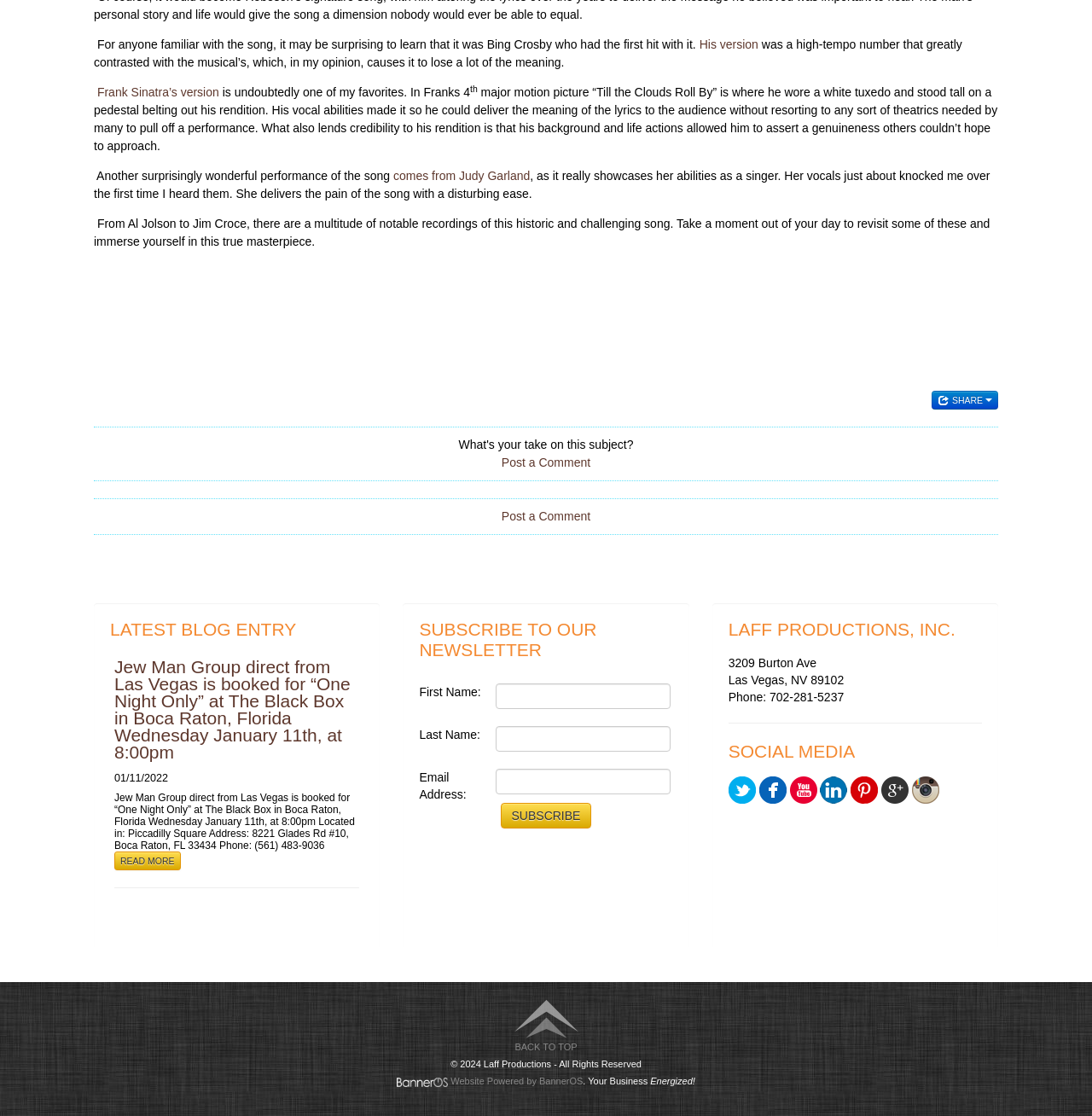Locate the bounding box of the UI element based on this description: "Website Powered by BannerOS". Provide four float numbers between 0 and 1 as [left, top, right, bottom].

[0.413, 0.964, 0.534, 0.973]